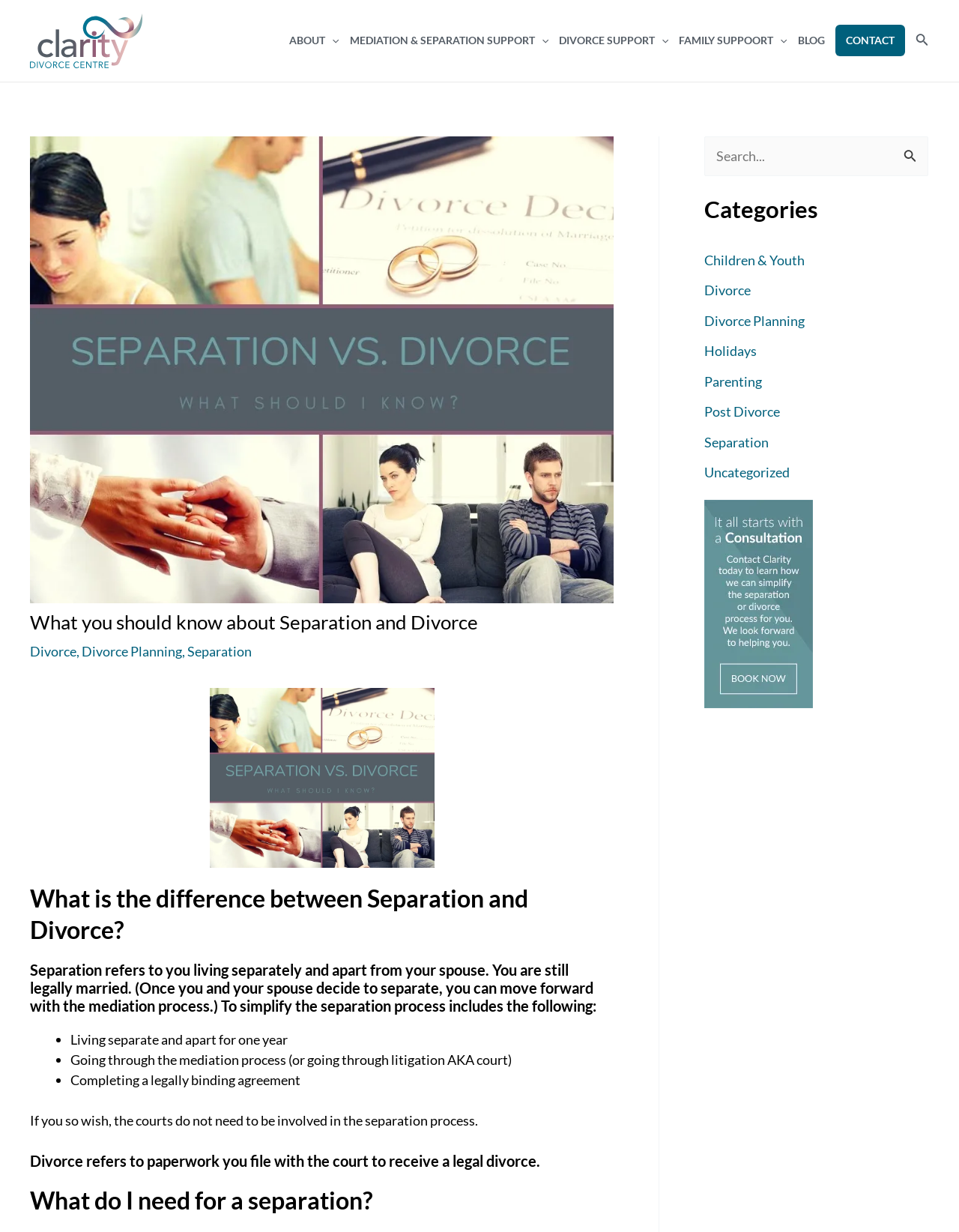Can you determine the main header of this webpage?

What you should know about Separation and Divorce